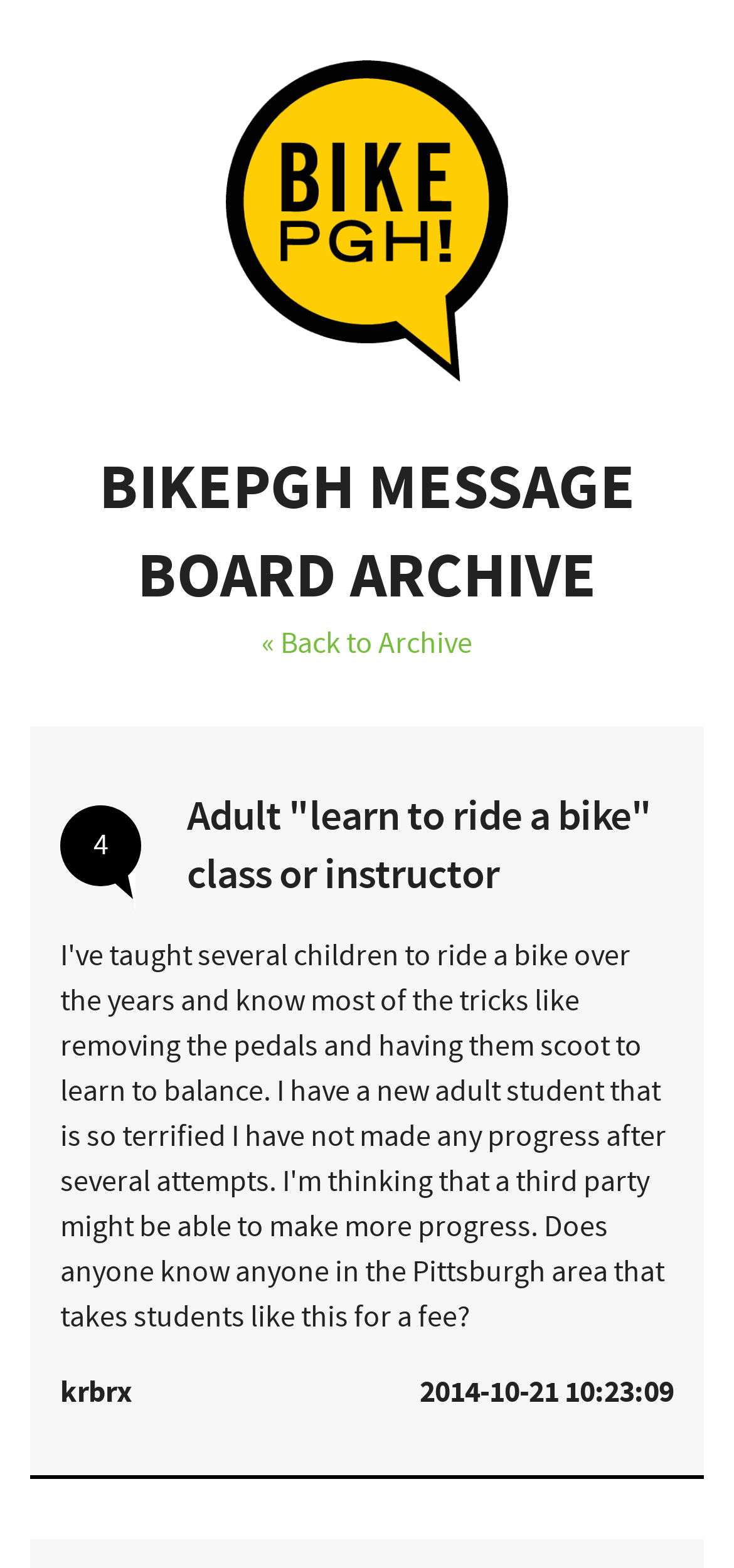Is there a way to go back to the archive?
We need a detailed and meticulous answer to the question.

There is a link on the webpage that says '« Back to Archive', which suggests that users can go back to the archive by clicking on this link.